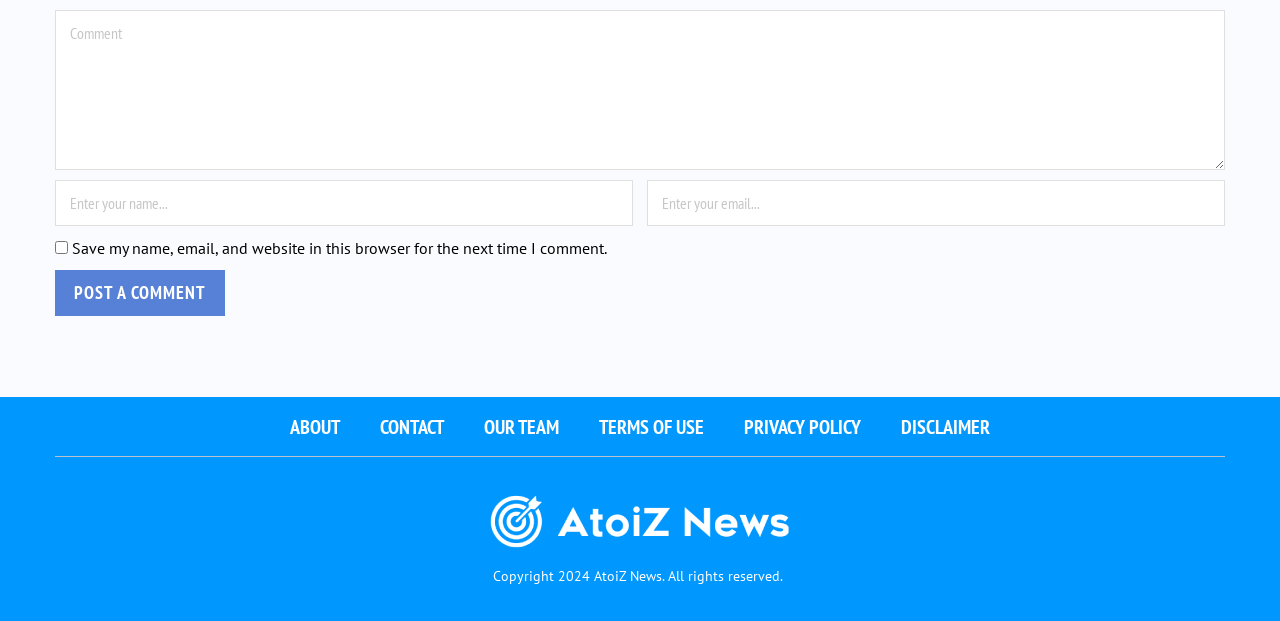How many links are in the footer?
Respond to the question with a well-detailed and thorough answer.

The footer section contains links labeled 'ABOUT', 'CONTACT', 'OUR TEAM', 'TERMS OF USE', 'PRIVACY POLICY', and 'DISCLAIMER', for a total of 6 links.